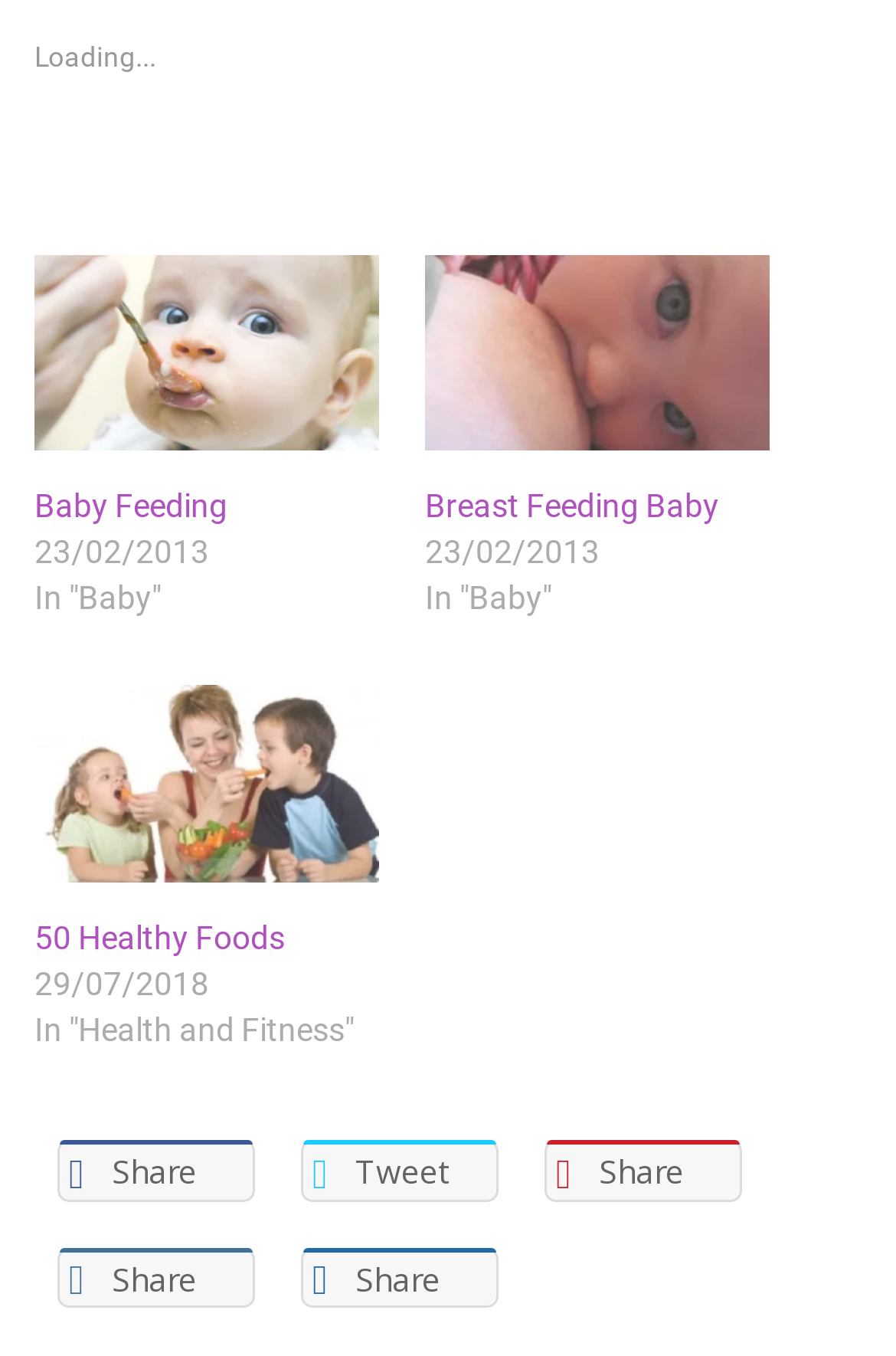Determine the bounding box coordinates of the clickable element to complete this instruction: "Read the '50 Healthy Foods' article". Provide the coordinates in the format of four float numbers between 0 and 1, [left, top, right, bottom].

[0.038, 0.675, 0.423, 0.709]